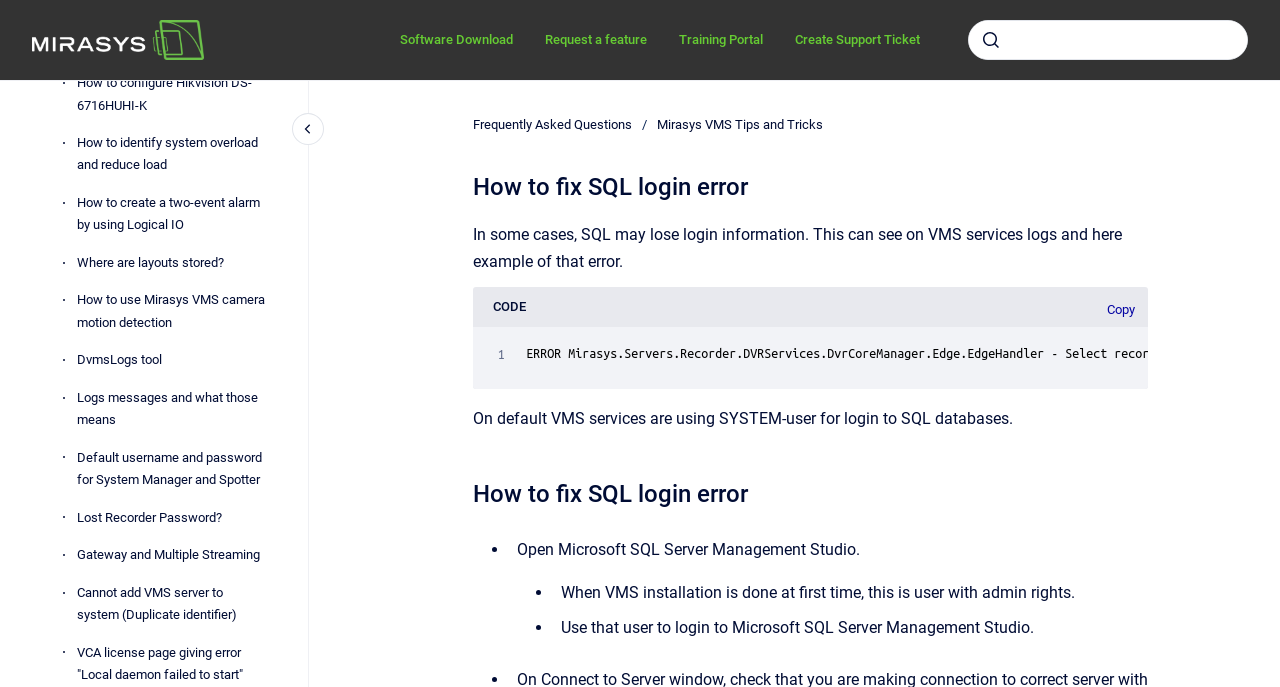Can you find the bounding box coordinates for the element that needs to be clicked to execute this instruction: "Search for something"? The coordinates should be given as four float numbers between 0 and 1, i.e., [left, top, right, bottom].

[0.756, 0.029, 0.975, 0.087]